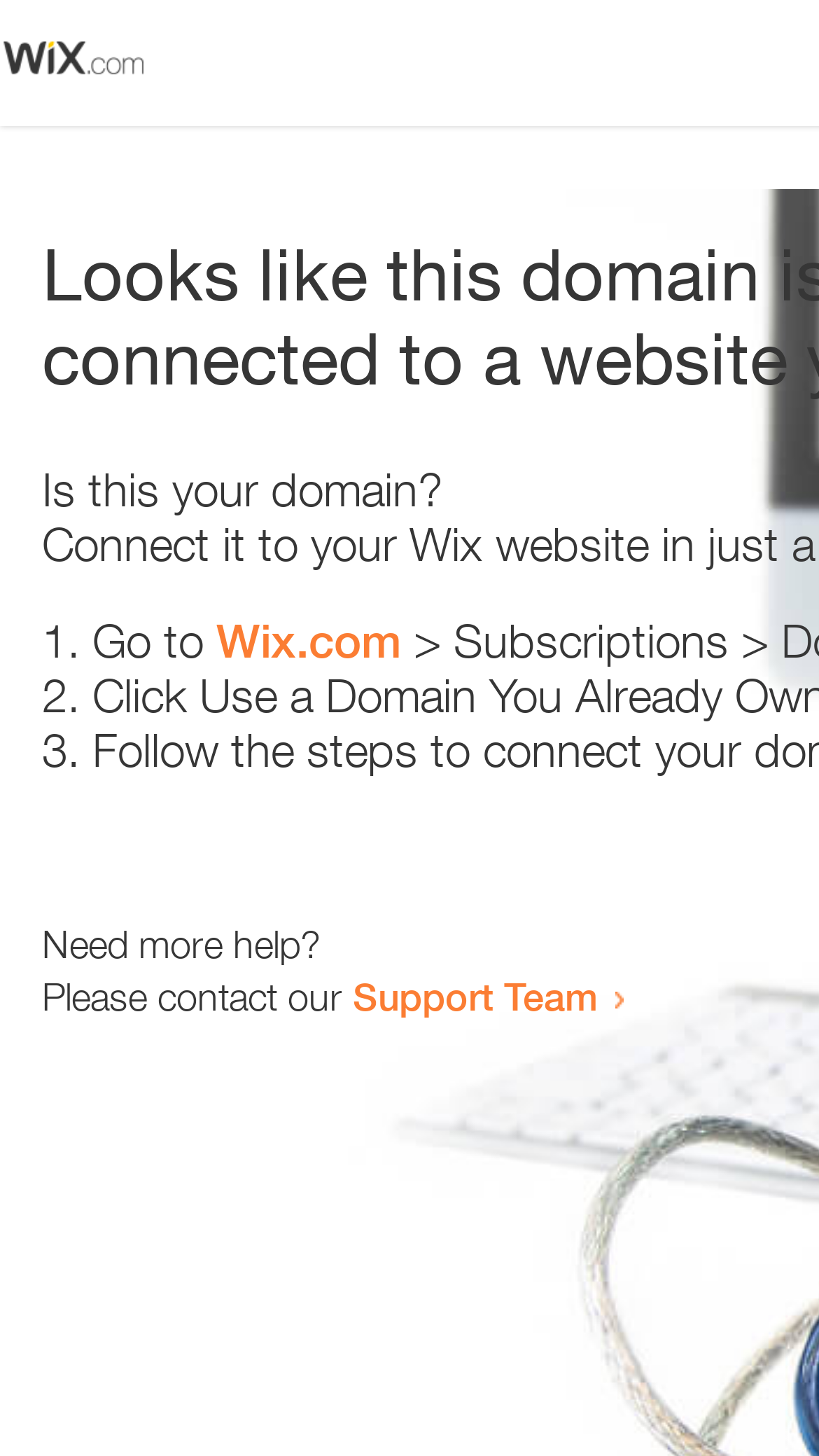Please predict the bounding box coordinates (top-left x, top-left y, bottom-right x, bottom-right y) for the UI element in the screenshot that fits the description: Wix.com

[0.264, 0.421, 0.49, 0.459]